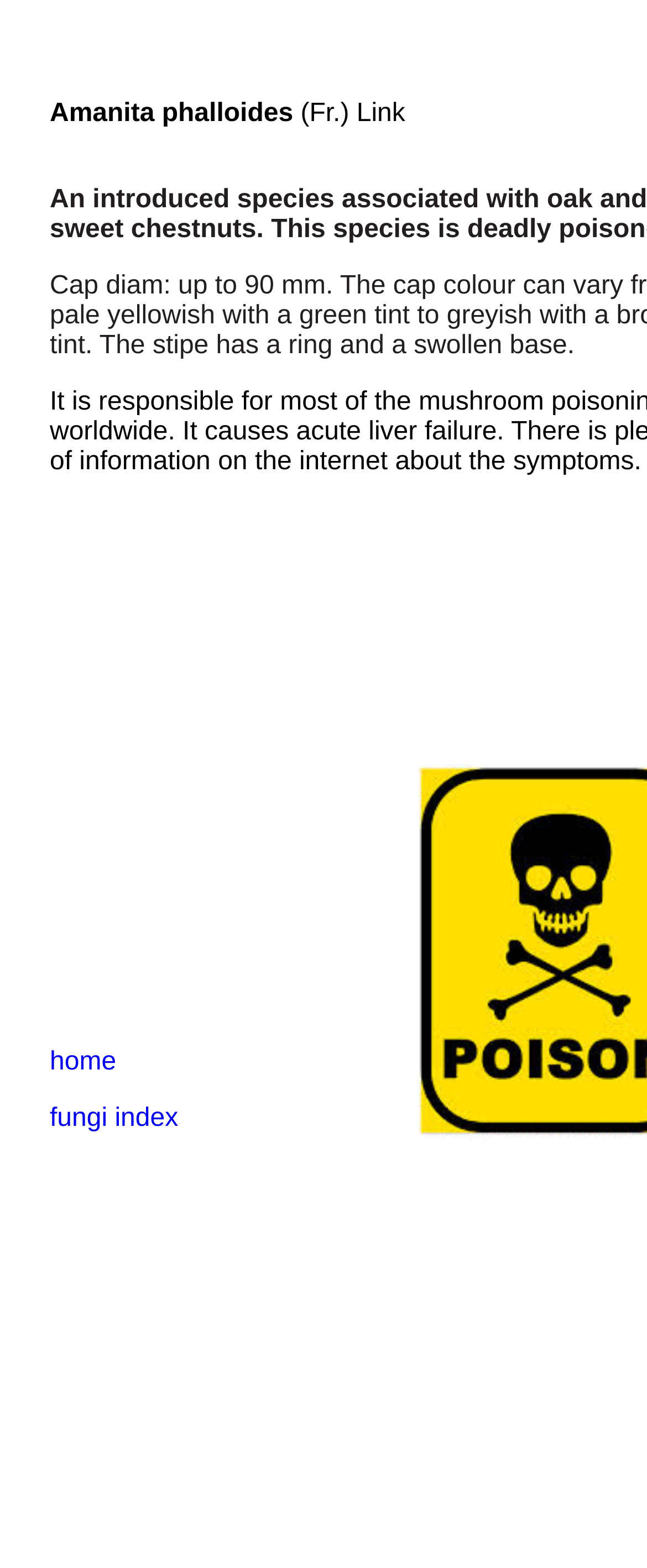Respond to the following query with just one word or a short phrase: 
How many columns are in the table?

3